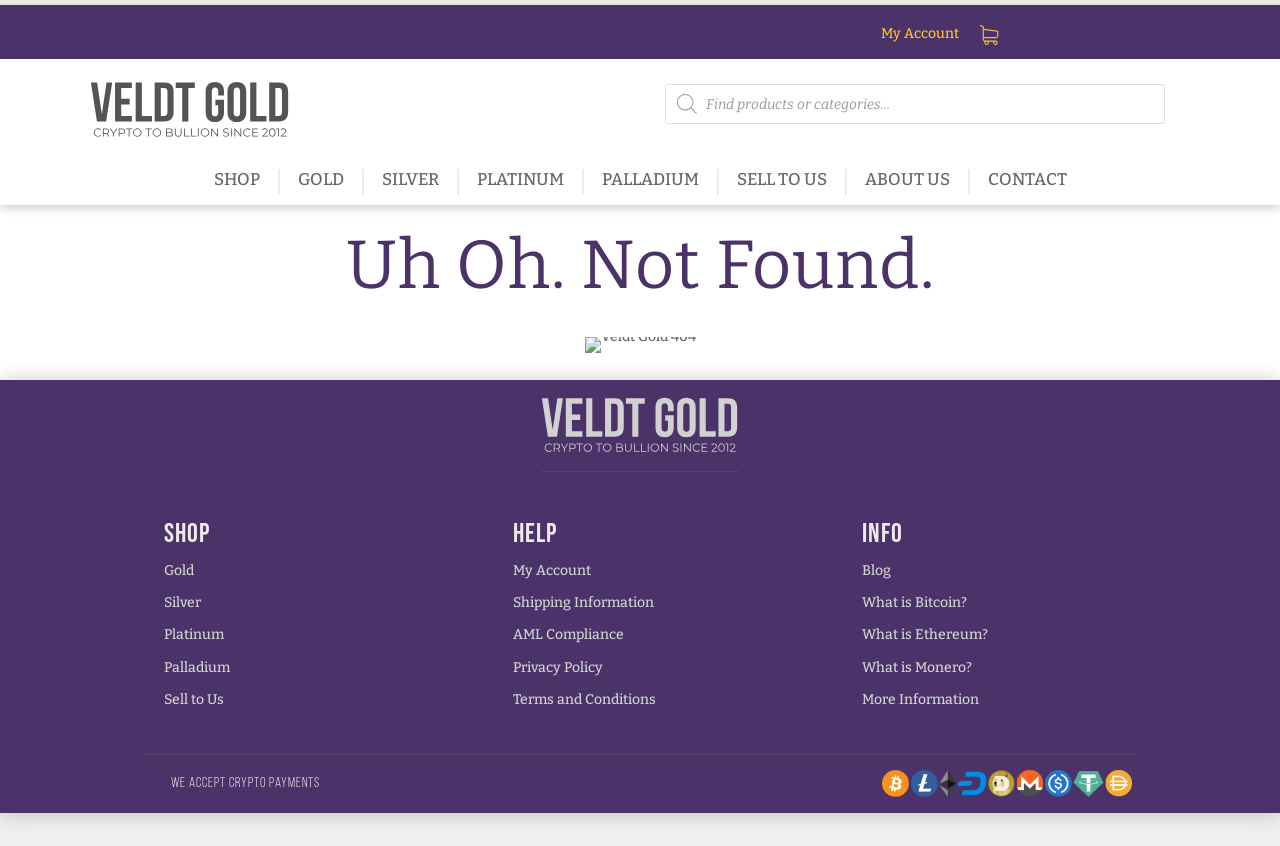Locate the bounding box coordinates of the element to click to perform the following action: 'View the contents of the table'. The coordinates should be given as four float values between 0 and 1, in the form of [left, top, right, bottom].

None